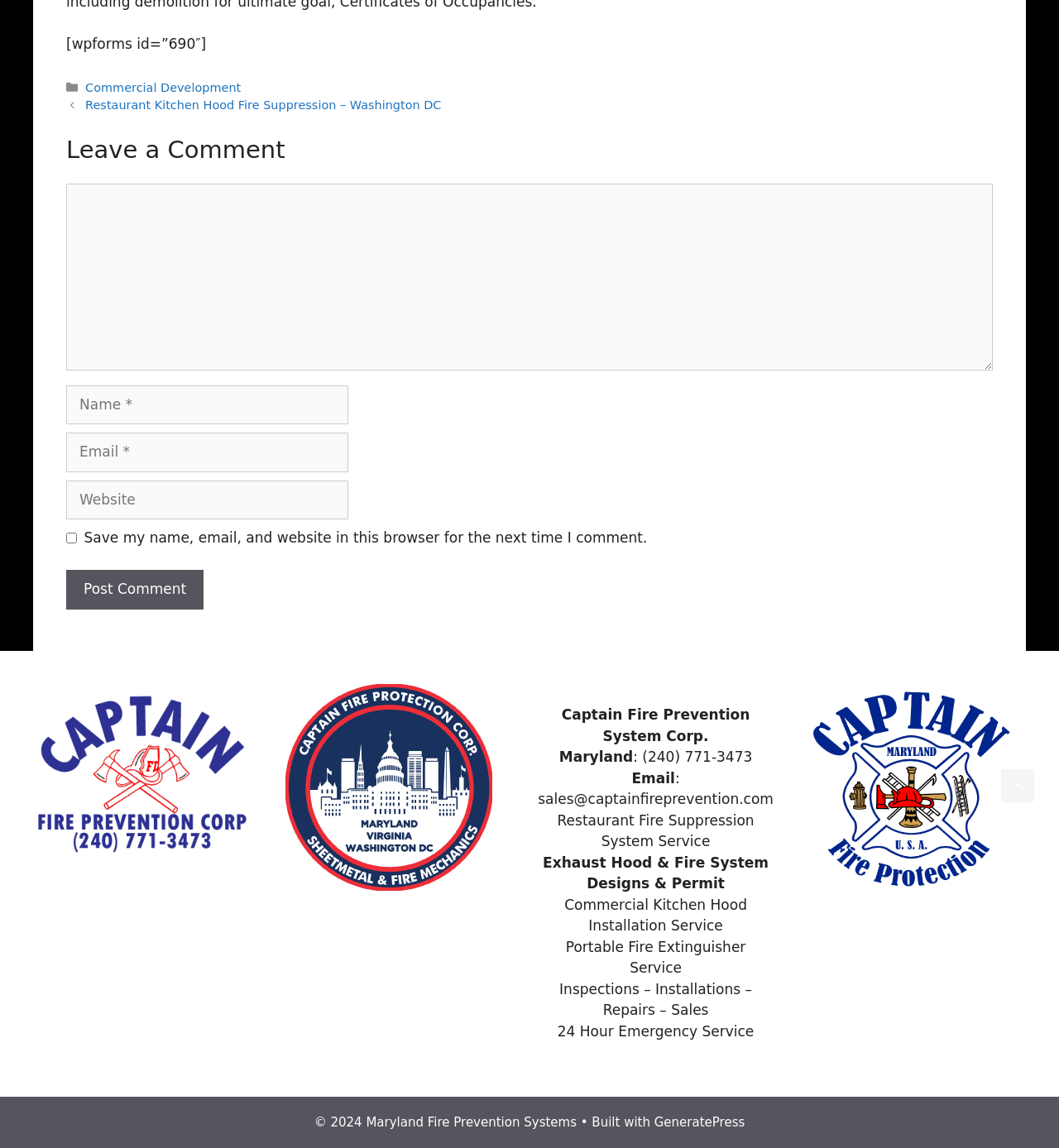What is the company name?
Answer briefly with a single word or phrase based on the image.

Captain Fire Prevention System Corp.